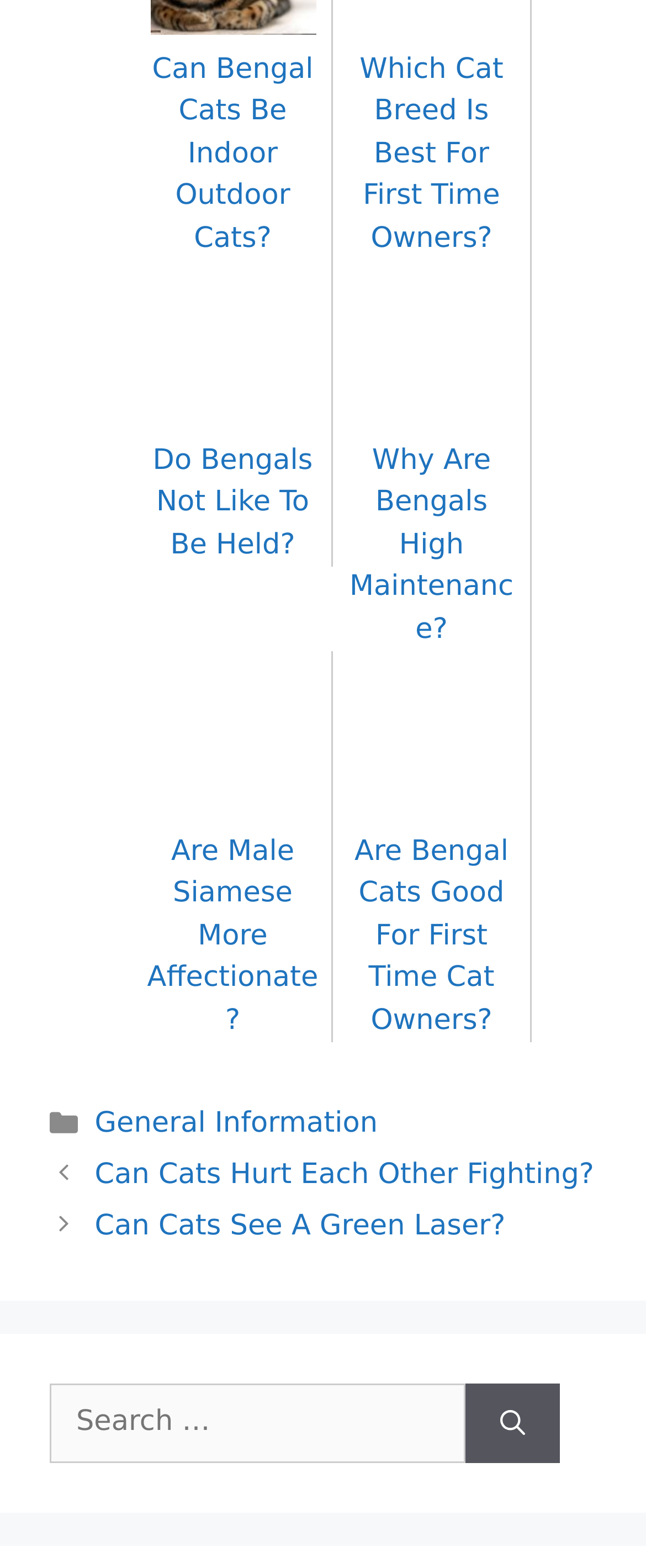Identify the bounding box coordinates of the area you need to click to perform the following instruction: "Explore general information".

[0.147, 0.706, 0.585, 0.727]